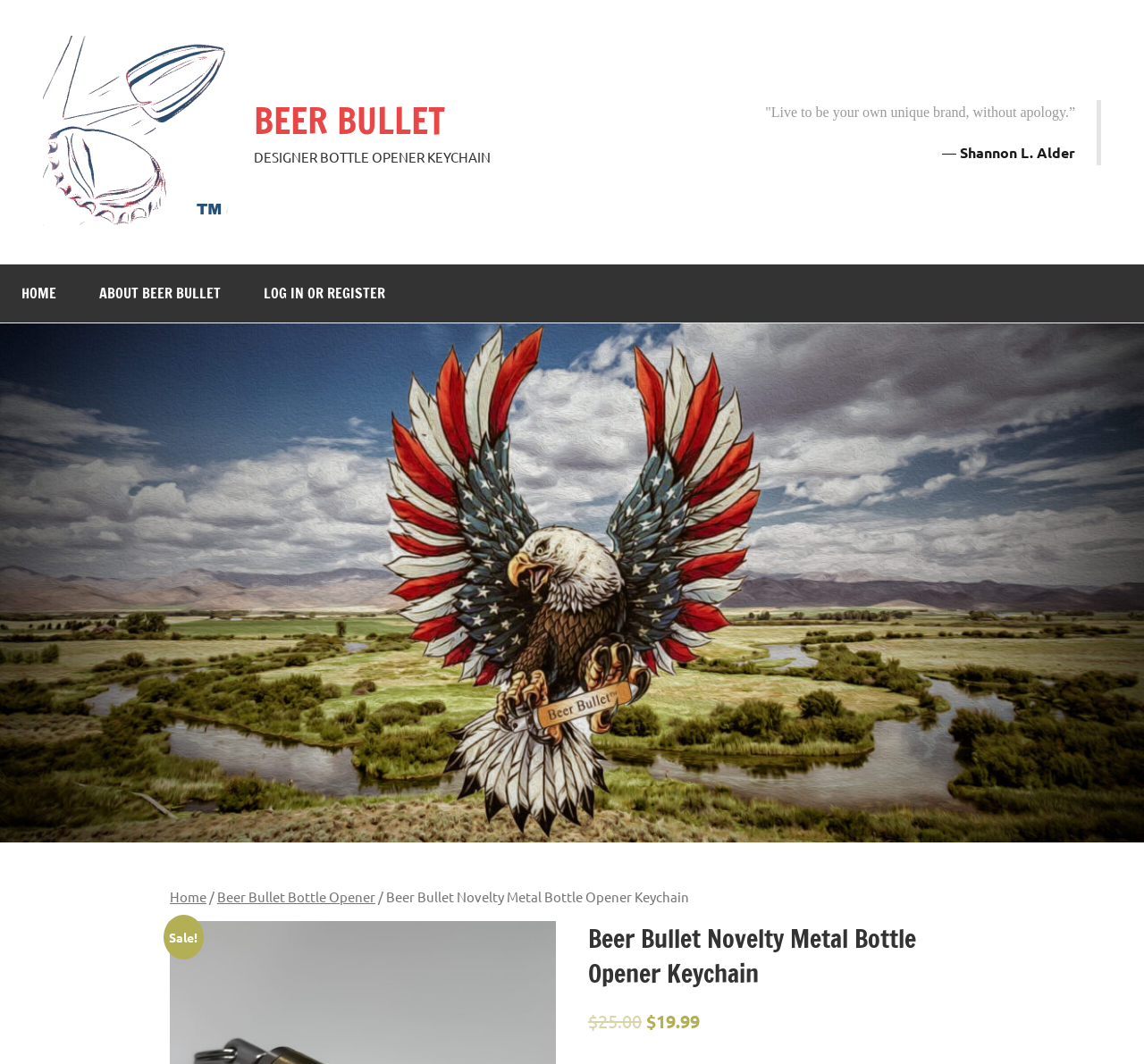What is the brand name of the product?
Your answer should be a single word or phrase derived from the screenshot.

Beer Bullet